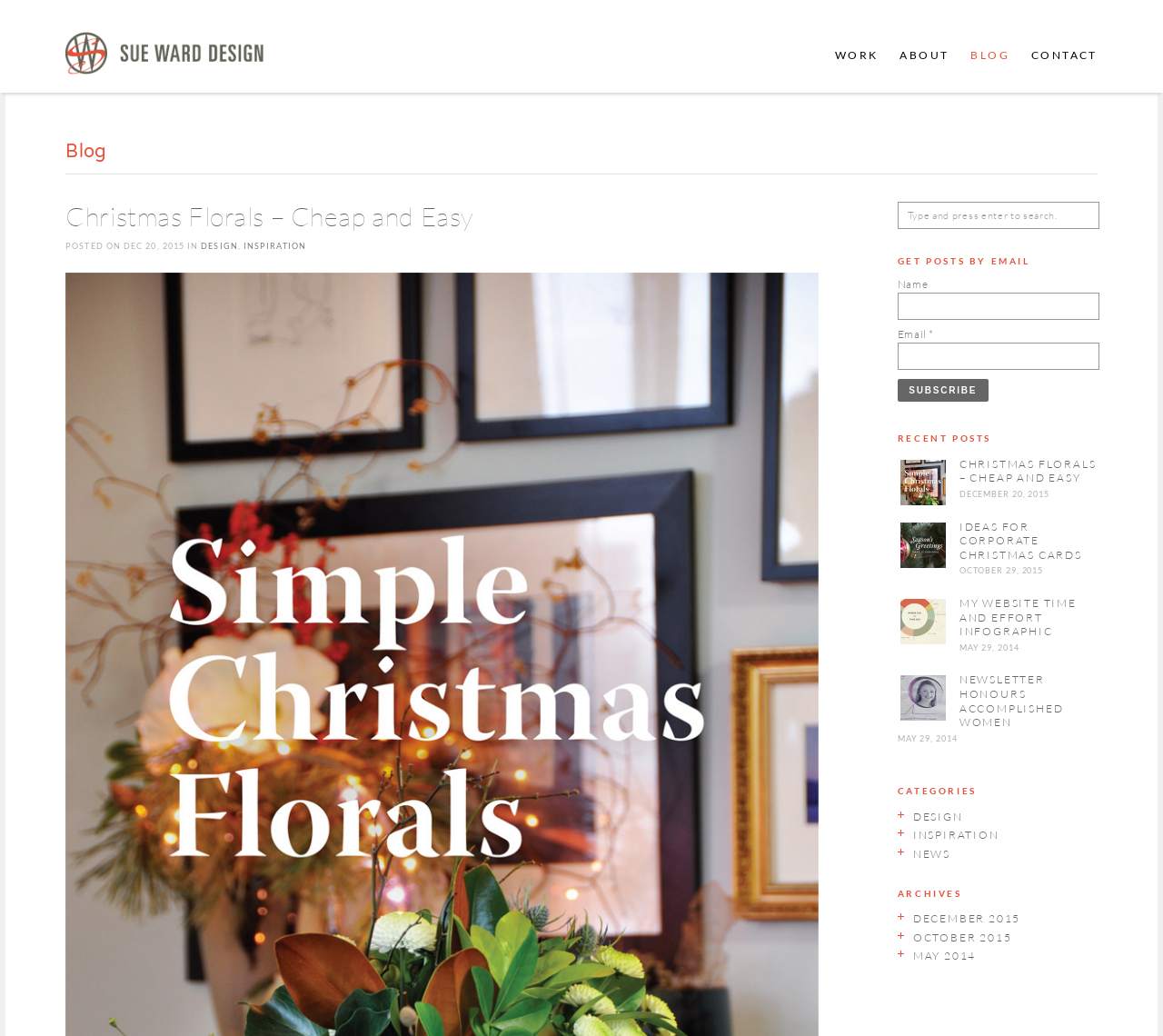Explain the webpage's layout and main content in detail.

This webpage is about Sue Ward Design, a graphic design and branding company. At the top, there is a heading with the company name, accompanied by a logo image. Below this, there are four navigation links: WORK, ABOUT, BLOG, and CONTACT.

The main content of the page is a blog post titled "Christmas Florals – Cheap and Easy". The post has a heading, followed by a brief description and a link to the post. Below this, there is a section with a heading "RECENT POSTS", which lists four recent blog posts with their titles, images, and dates. Each post has a link to read more.

To the right of the main content, there is a sidebar with several sections. At the top, there is a search box with a placeholder text "Type and press enter to search". Below this, there is a section to subscribe to the blog via email, with input fields for name and email address, and a "Subscribe" button.

Further down the sidebar, there are sections for "CATEGORIES" and "ARCHIVES". The "CATEGORIES" section lists three categories: DESIGN, INSPIRATION, and NEWS, each with a link to related posts. The "ARCHIVES" section lists three months: DECEMBER 2015, OCTOBER 2015, and MAY 2014, each with a link to posts from that month.

Overall, the webpage has a clean and organized layout, with clear headings and concise text. The use of images and icons adds visual appeal to the page.